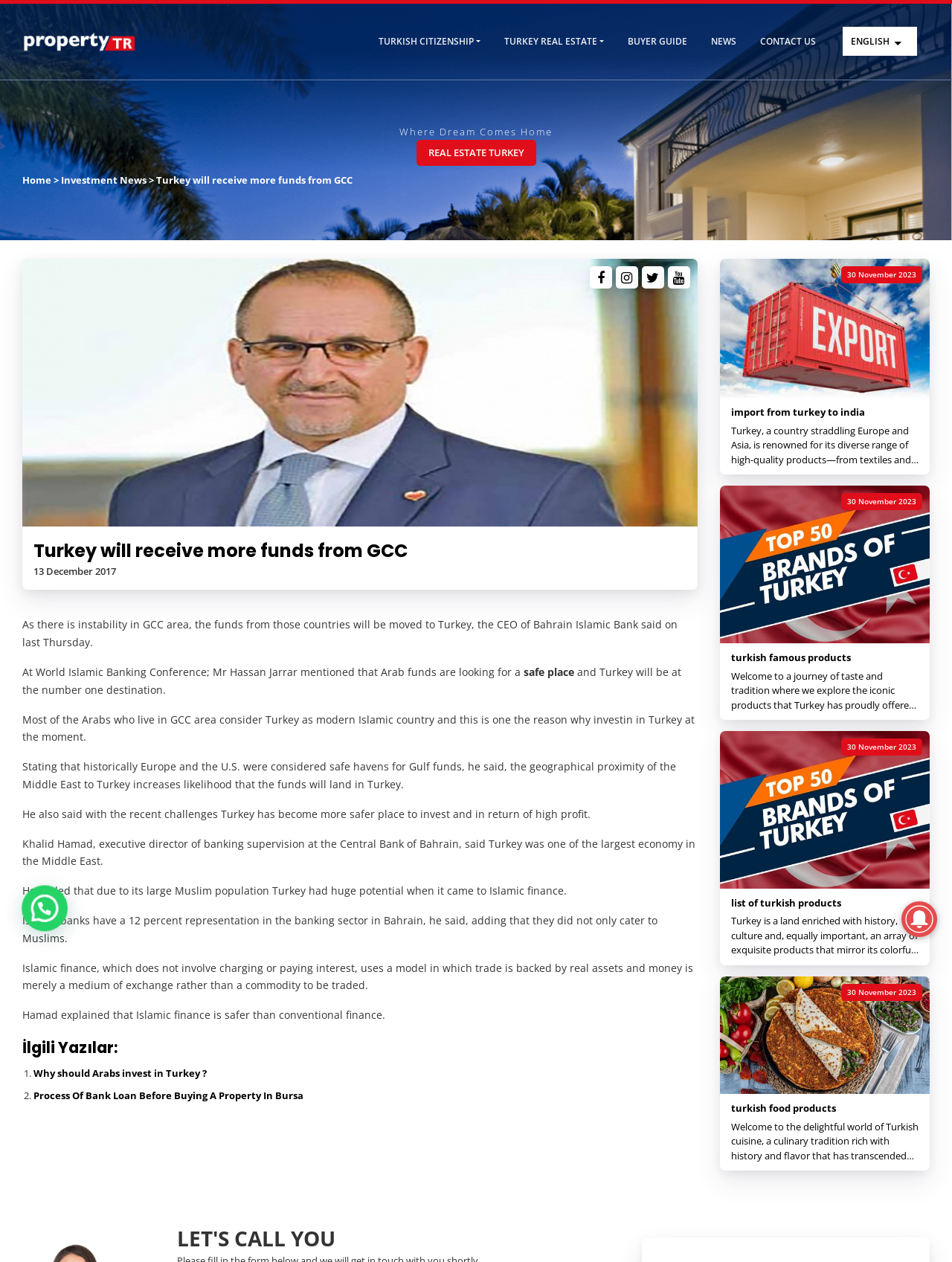Refer to the image and provide an in-depth answer to the question: 
What is the purpose of Islamic finance?

Based on the article, Islamic finance is a model that does not involve charging or paying interest, and it uses a model in which trade is backed by real assets and money is merely a medium of exchange rather than a commodity to be traded. Khalid Hamad, executive director of banking supervision at the Central Bank of Bahrain, explained that Islamic finance is safer than conventional finance.